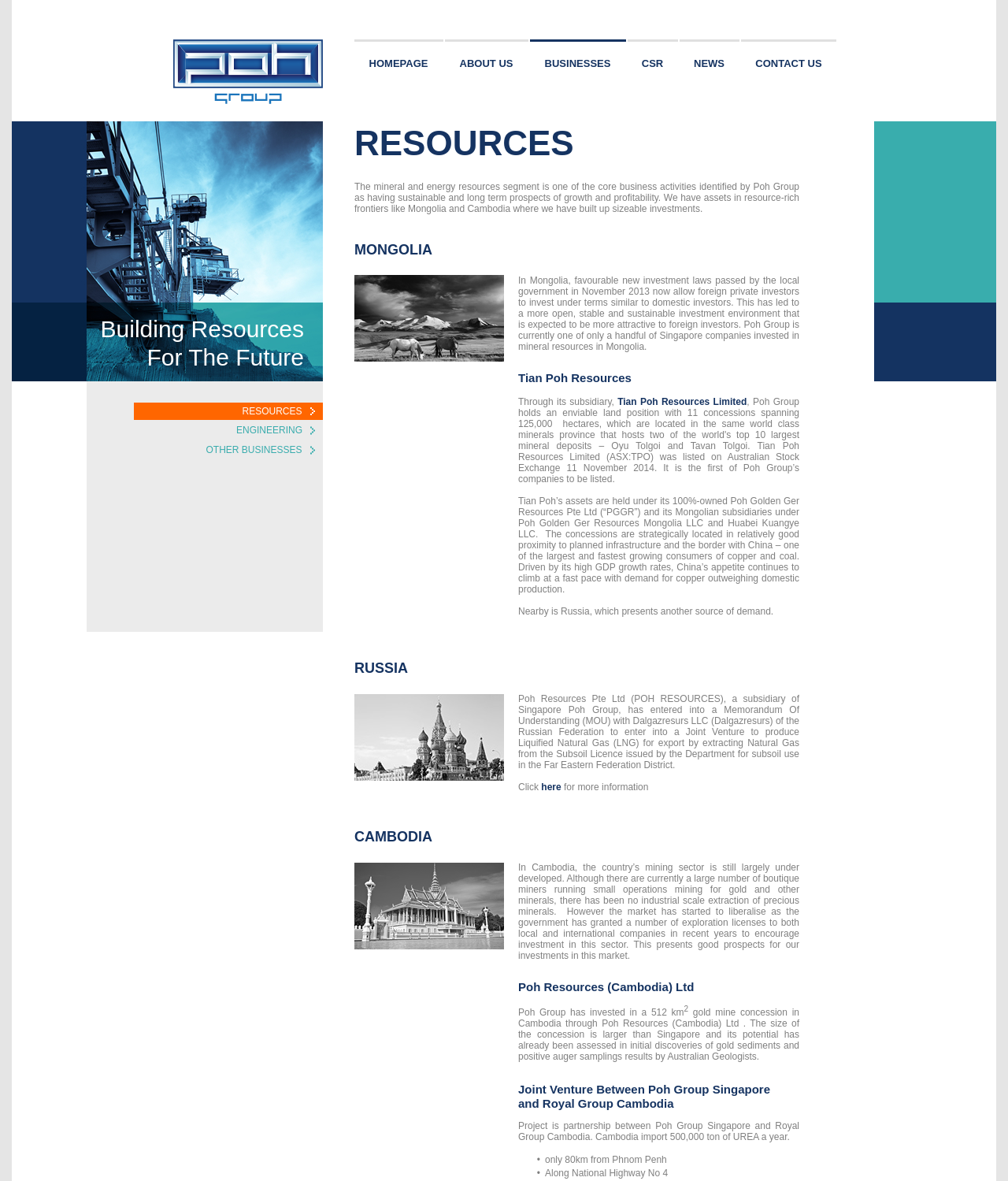What is the core business activity of Poh Group?
Answer the question with a detailed and thorough explanation.

According to the webpage, the mineral and energy resources segment is one of the core business activities identified by Poh Group as having sustainable and long-term prospects of growth and profitability.